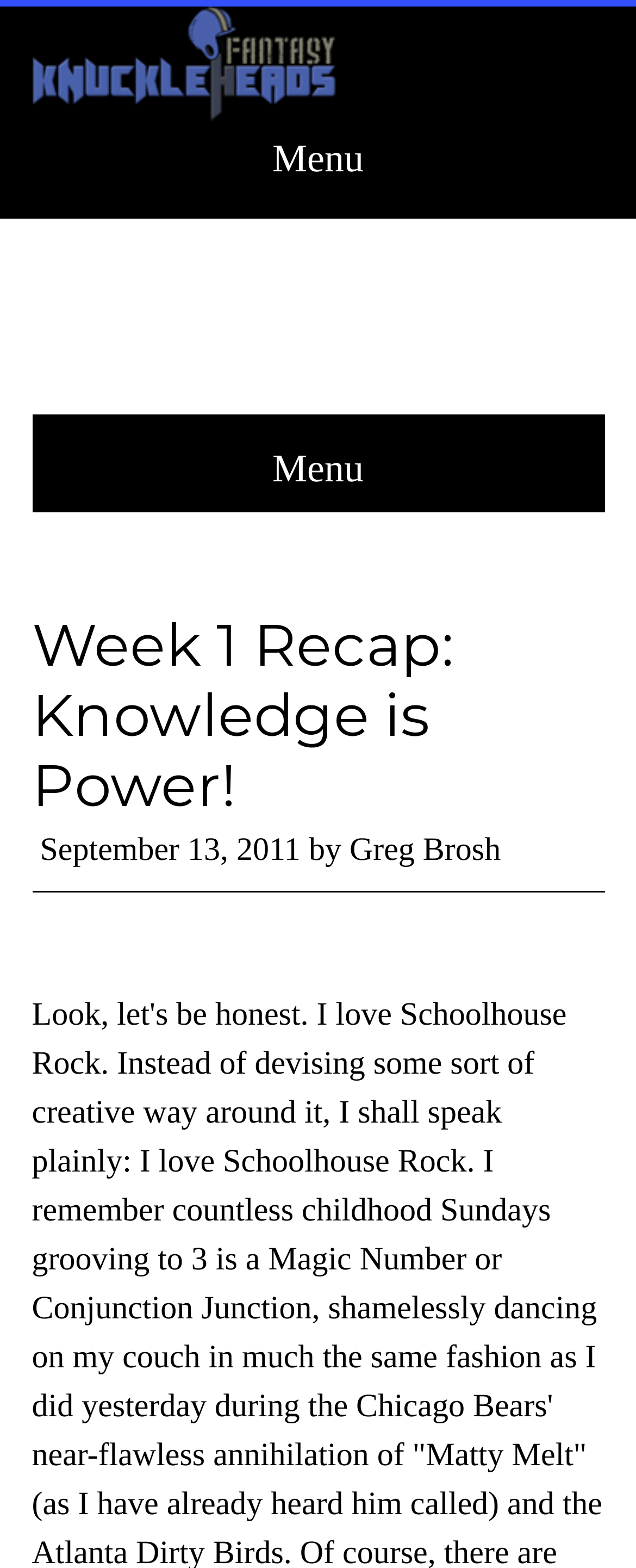What is the type of navigation menu?
Using the screenshot, give a one-word or short phrase answer.

Main